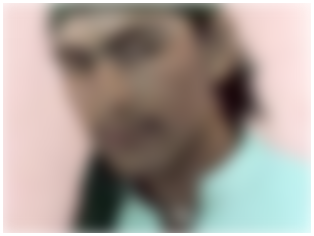Respond with a single word or phrase for the following question: 
What theme does the work emphasize?

Identity and belonging